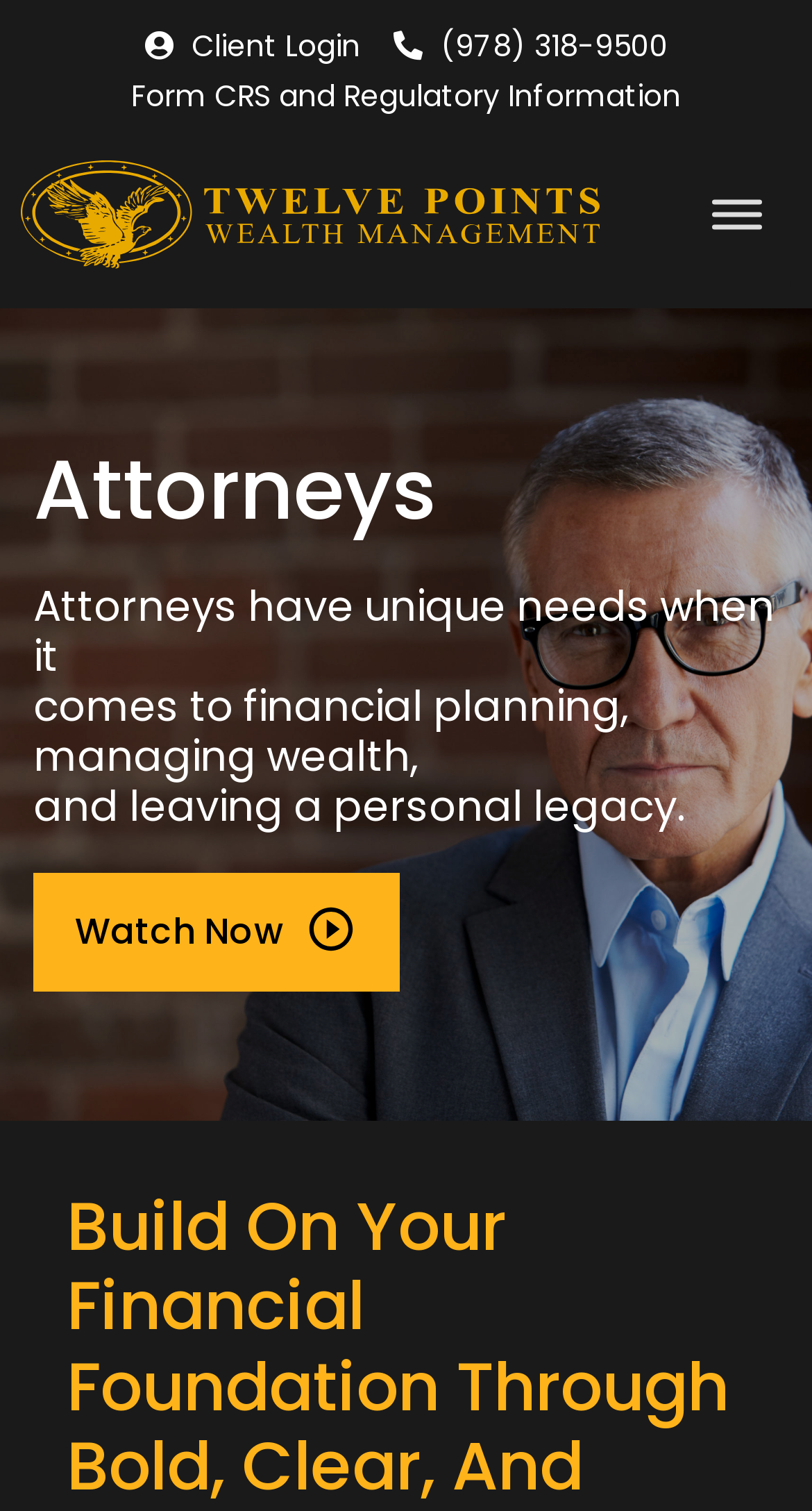Based on the element description: "Form CRS and Regulatory Information", identify the bounding box coordinates for this UI element. The coordinates must be four float numbers between 0 and 1, listed as [left, top, right, bottom].

[0.162, 0.047, 0.838, 0.08]